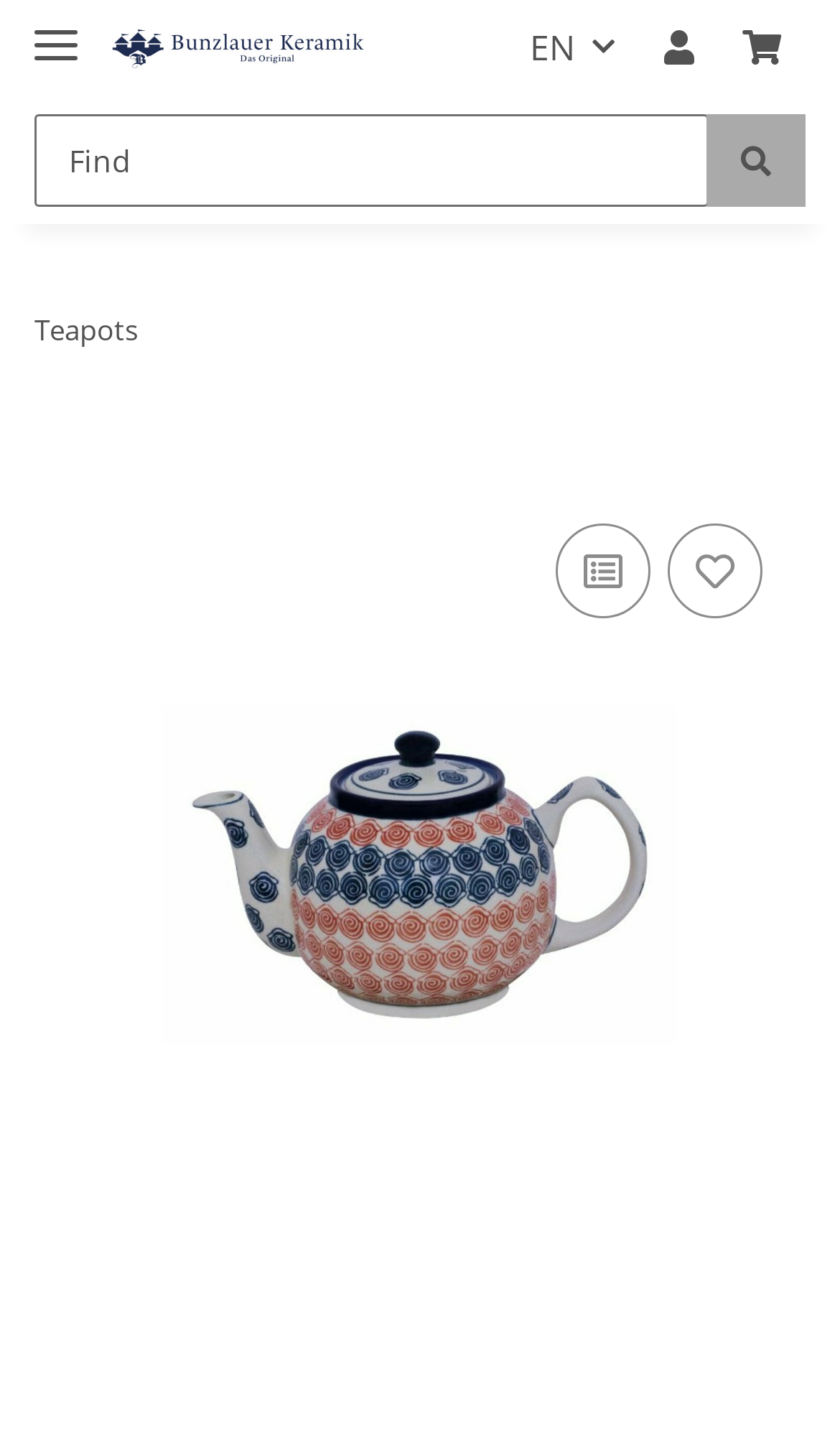Reply to the question with a single word or phrase:
How many navigation buttons are there?

3